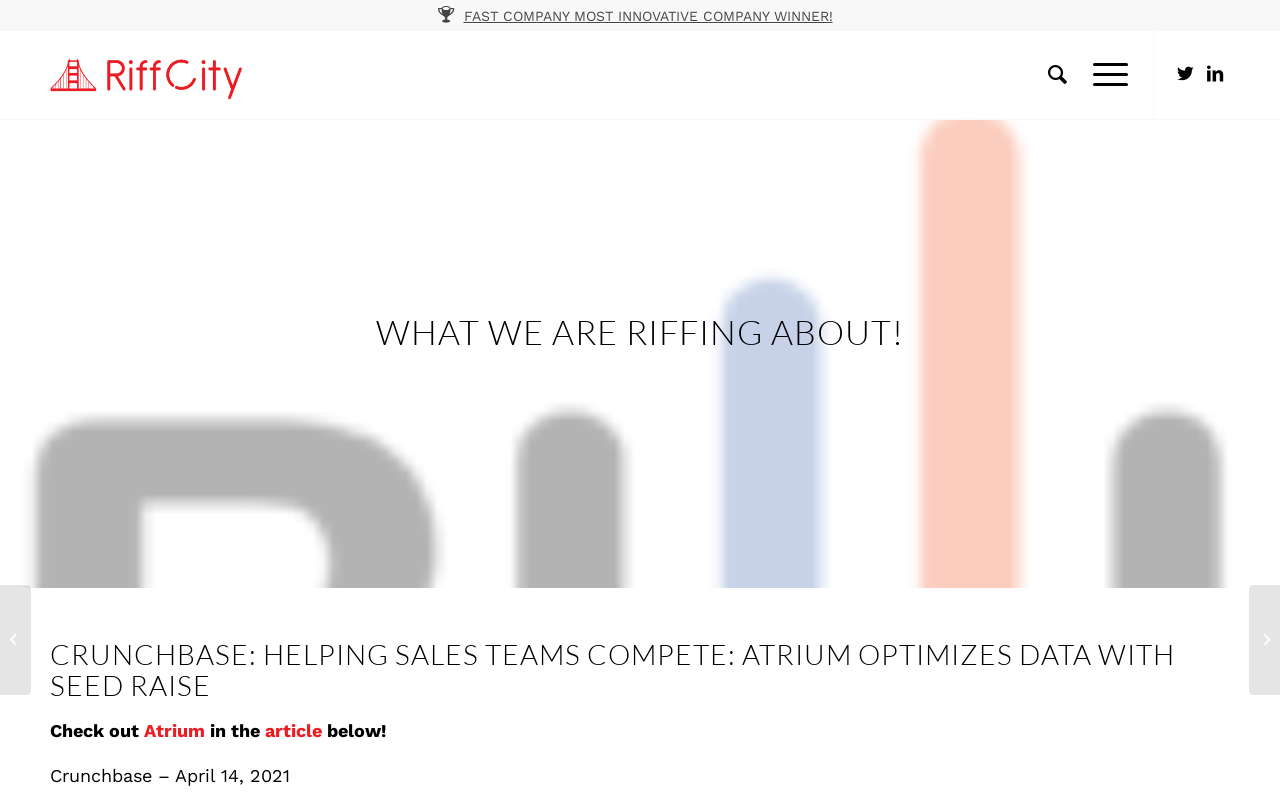Locate the bounding box coordinates of the element that should be clicked to execute the following instruction: "Visit 'https://primelocallisting.com/gutter-cleaning-service/little-rock-gutter-cleaning-little-rock-arkansas-2/'".

None